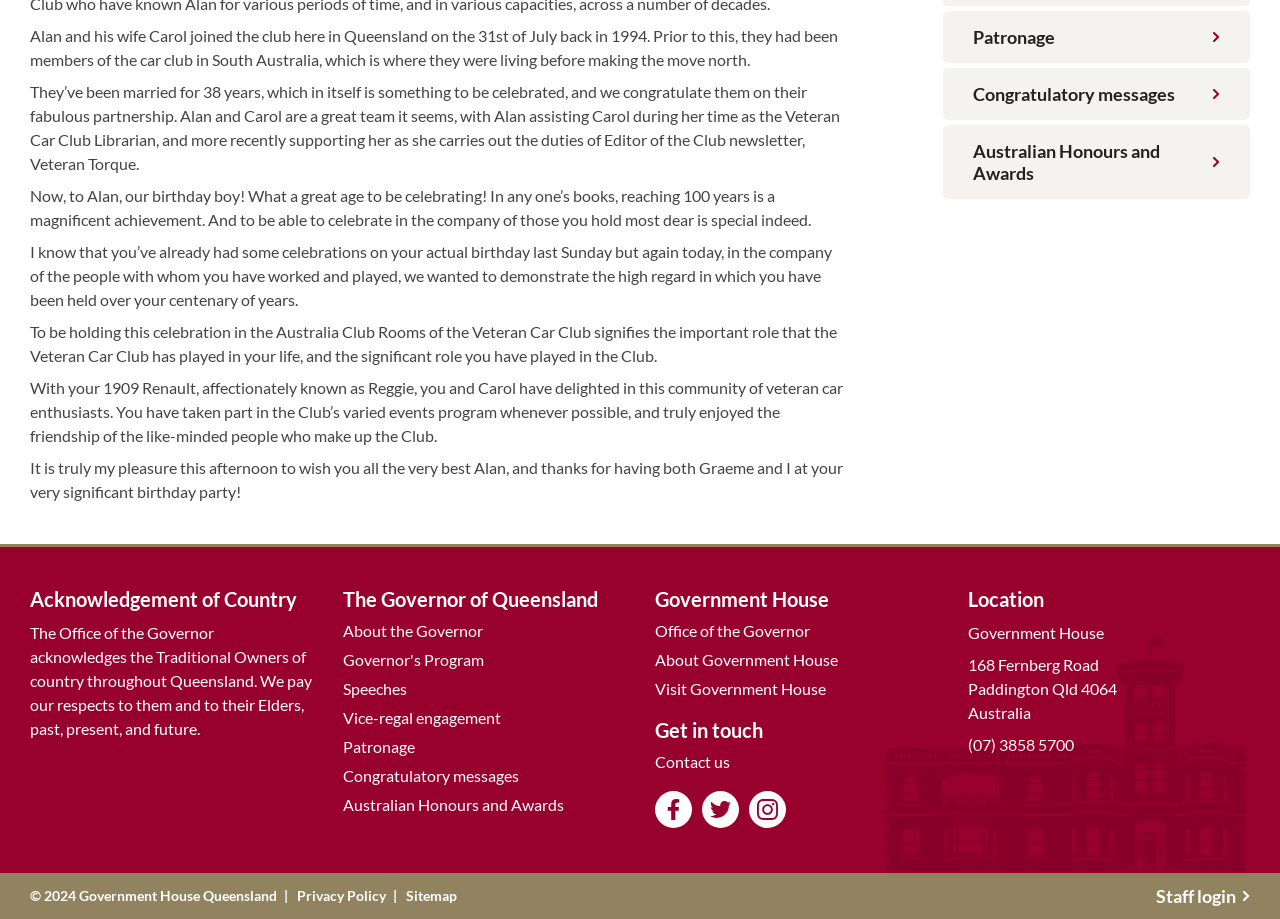Extract the bounding box coordinates for the described element: "Privacy Policy". The coordinates should be represented as four float numbers between 0 and 1: [left, top, right, bottom].

[0.232, 0.965, 0.315, 0.983]